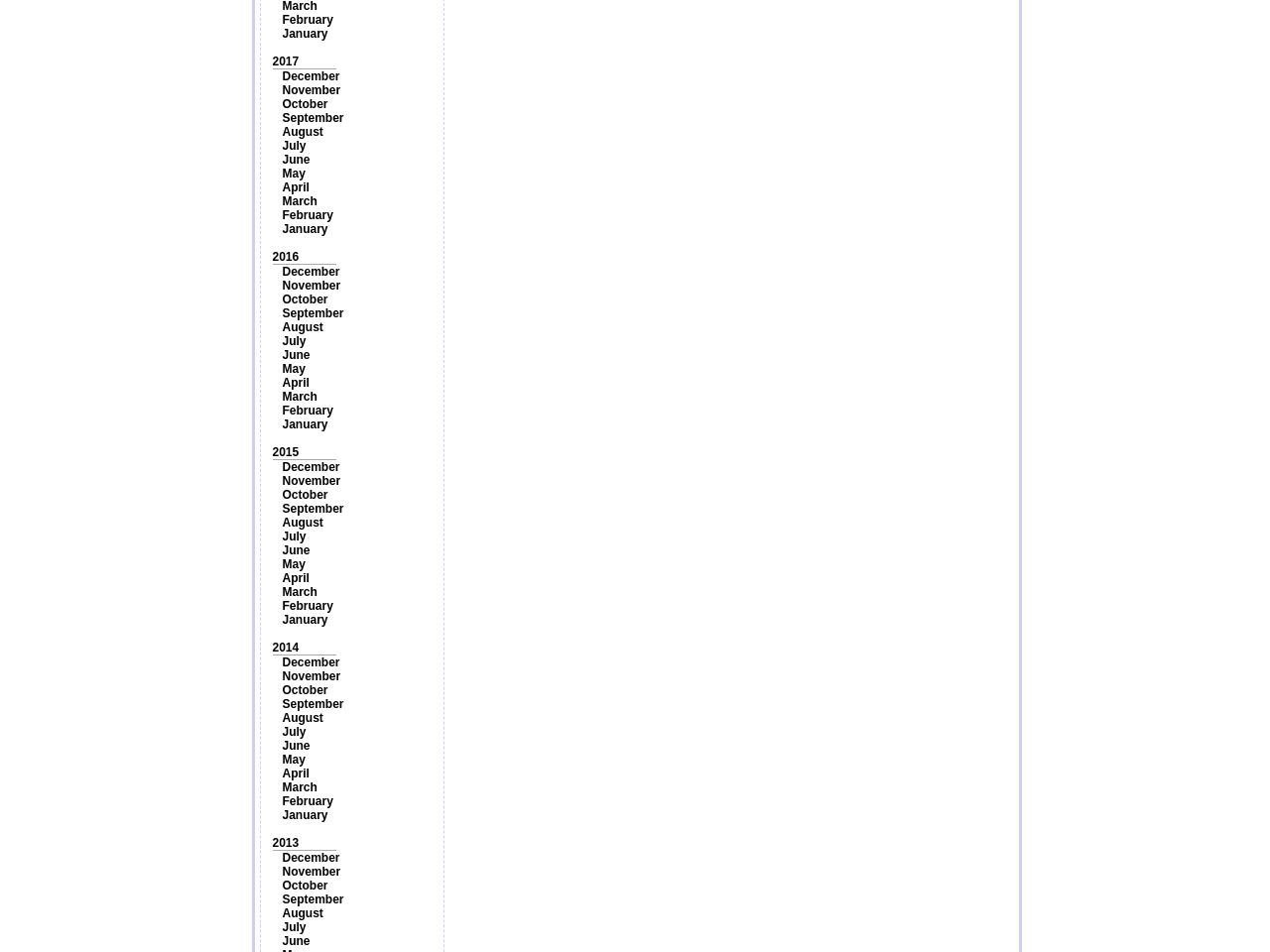Kindly determine the bounding box coordinates for the area that needs to be clicked to execute this instruction: "Explore June 2013".

[0.222, 0.981, 0.244, 0.996]